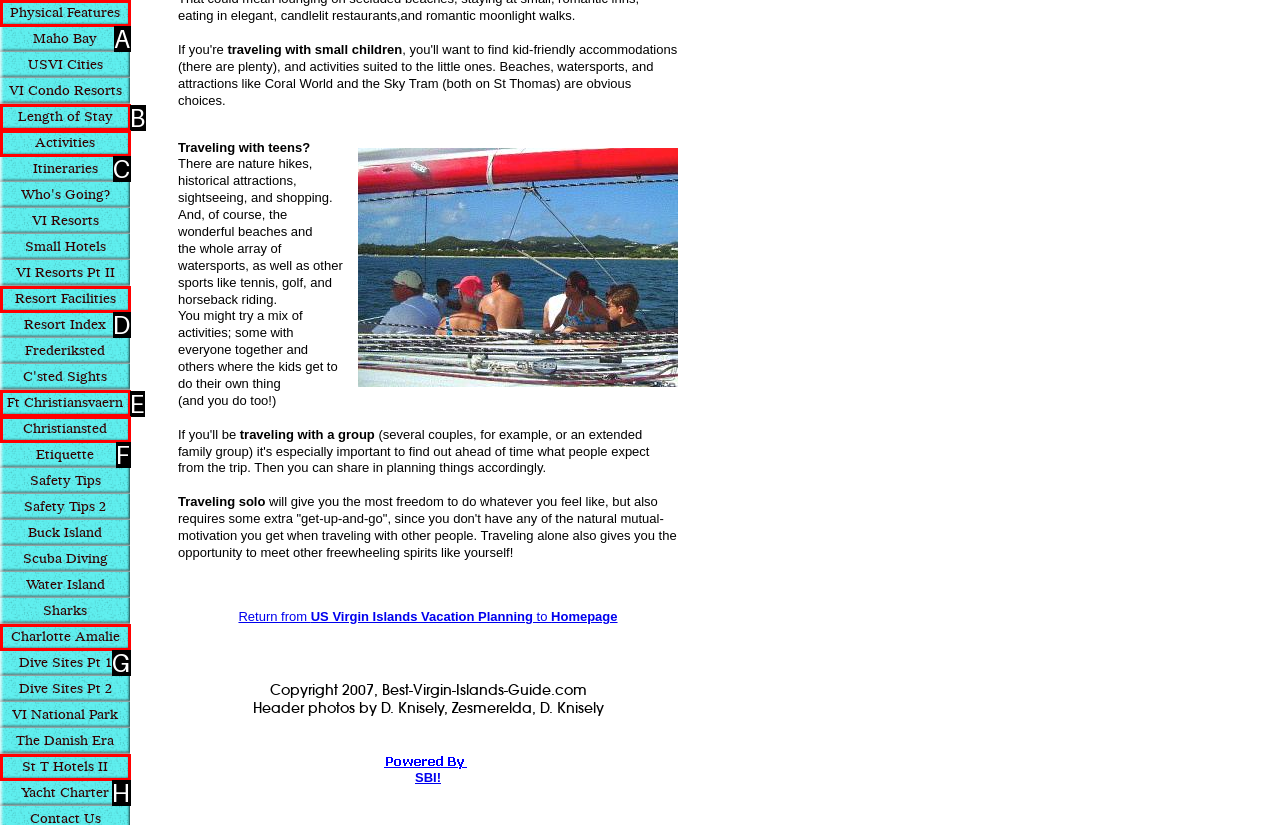Determine the UI element that matches the description: Christiansted
Answer with the letter from the given choices.

F